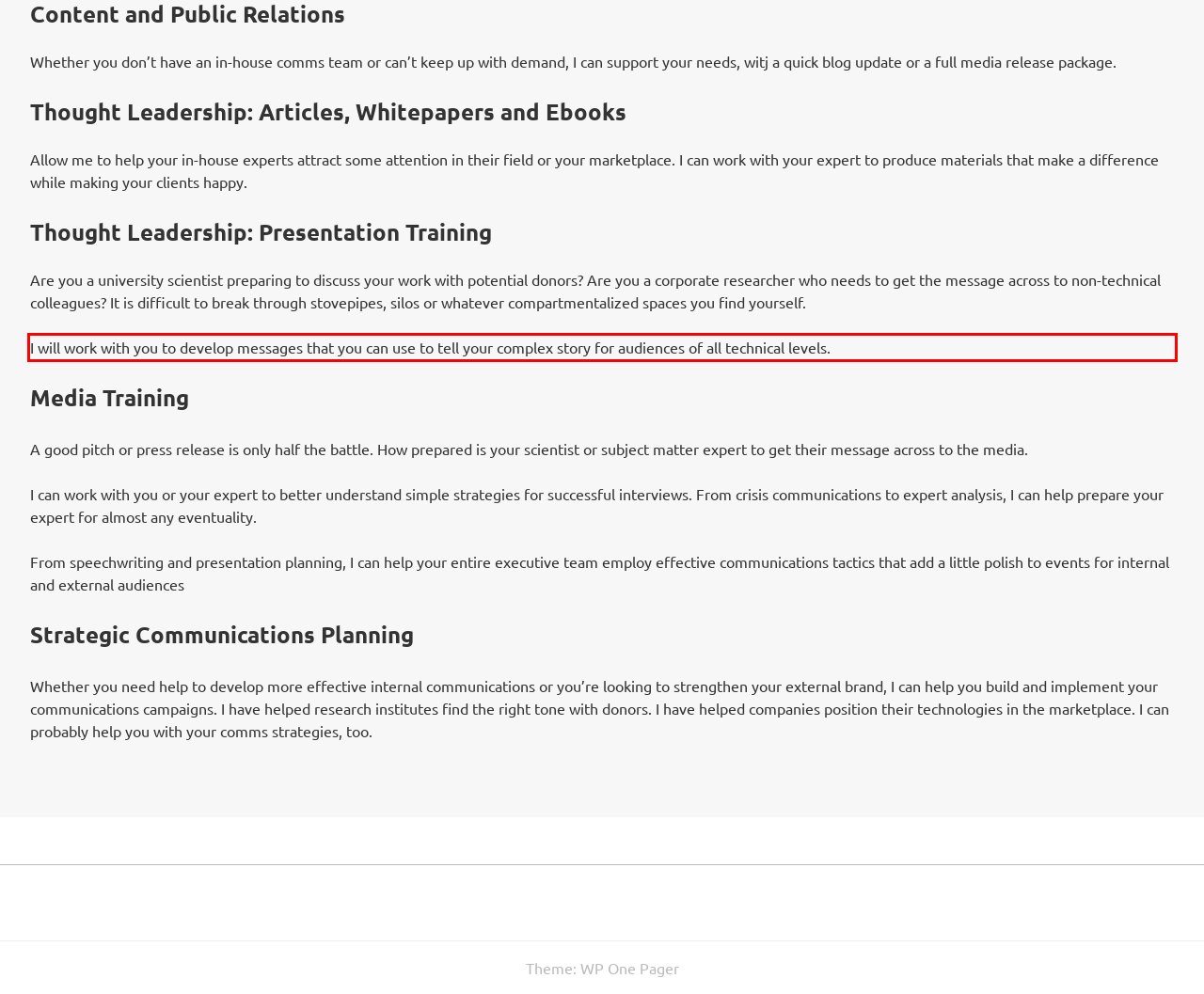Please look at the webpage screenshot and extract the text enclosed by the red bounding box.

I will work with you to develop messages that you can use to tell your complex story for audiences of all technical levels.